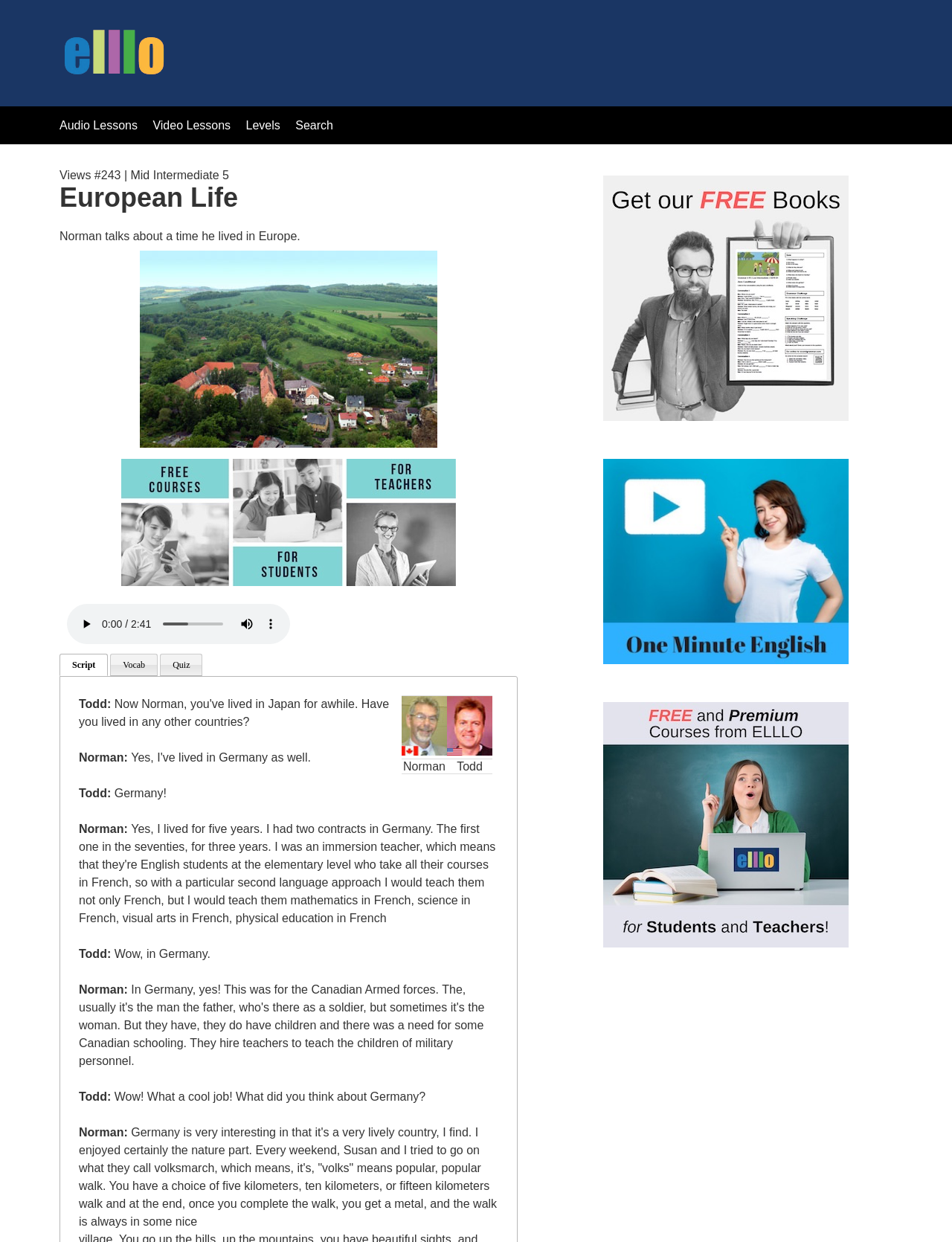What is the content of the table below the conversation?
Please look at the screenshot and answer using one word or phrase.

Speaker information